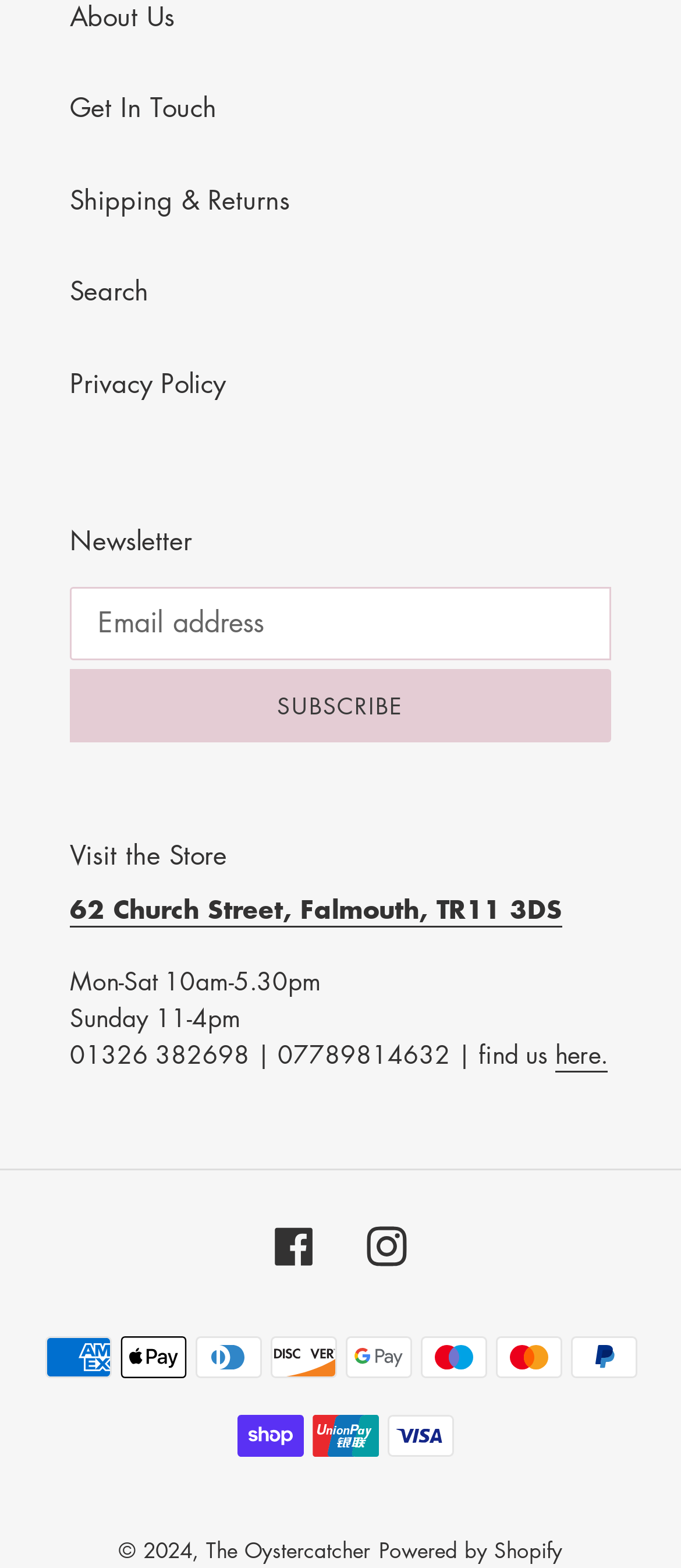Determine the bounding box coordinates for the area that needs to be clicked to fulfill this task: "Visit the store". The coordinates must be given as four float numbers between 0 and 1, i.e., [left, top, right, bottom].

[0.103, 0.533, 0.333, 0.556]